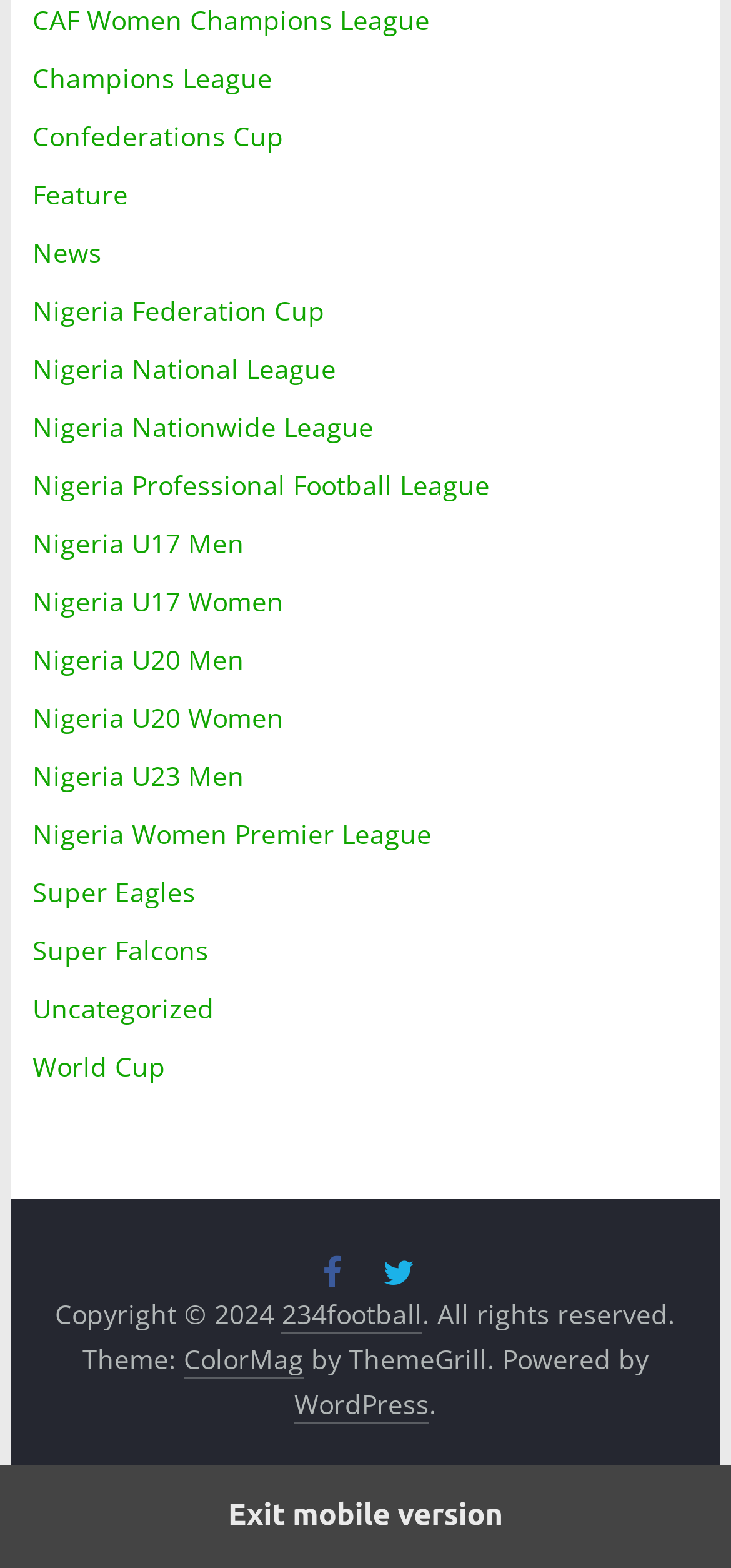Based on the provided description, "234football", find the bounding box of the corresponding UI element in the screenshot.

[0.386, 0.827, 0.578, 0.851]